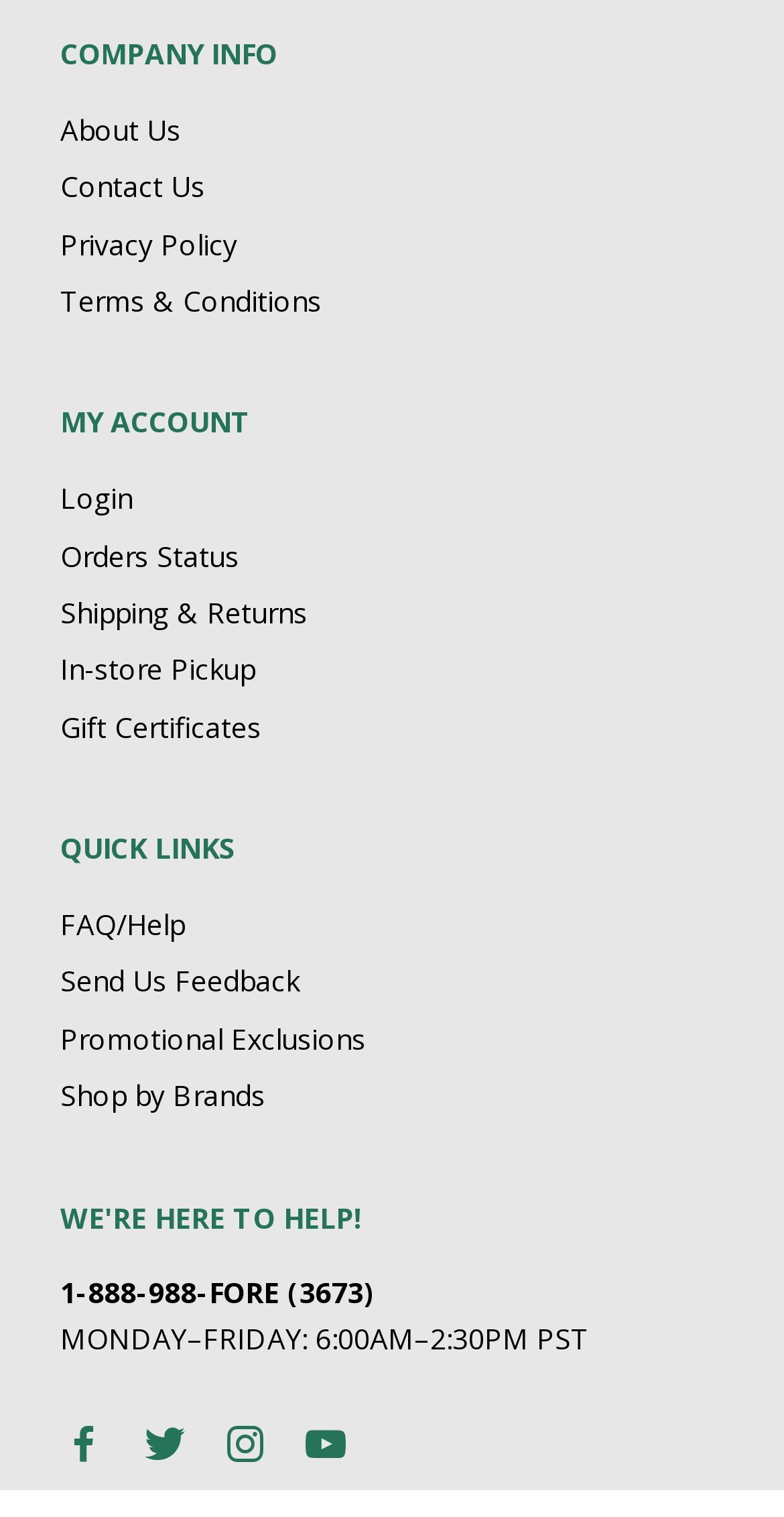What are the available links under COMPANY INFO?
Using the picture, provide a one-word or short phrase answer.

About Us, Contact Us, Privacy Policy, Terms & Conditions